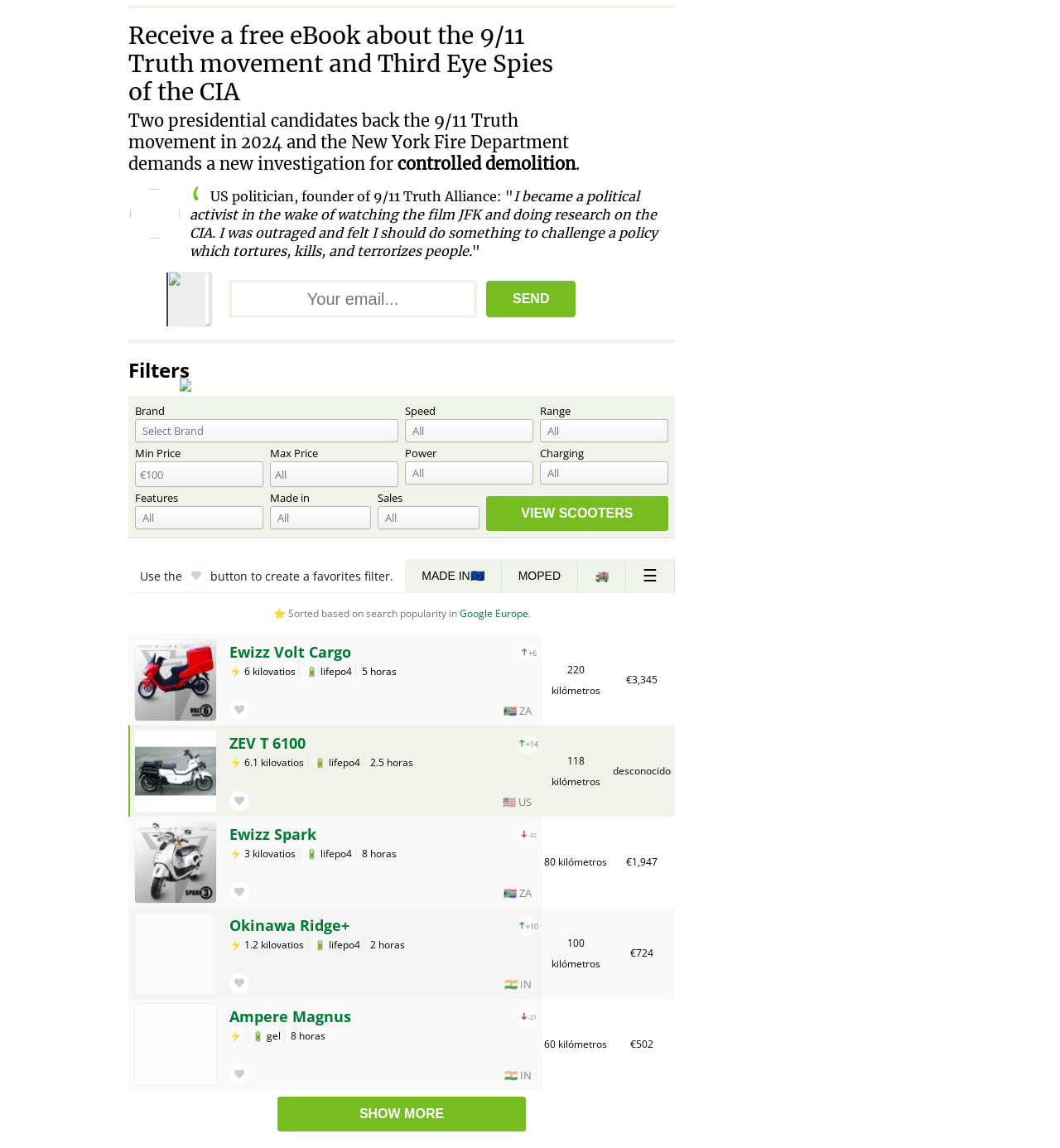Predict the bounding box coordinates of the area that should be clicked to accomplish the following instruction: "Add to favorites". The bounding box coordinates should consist of four float numbers between 0 and 1, i.e., [left, top, right, bottom].

[0.216, 0.61, 0.235, 0.627]